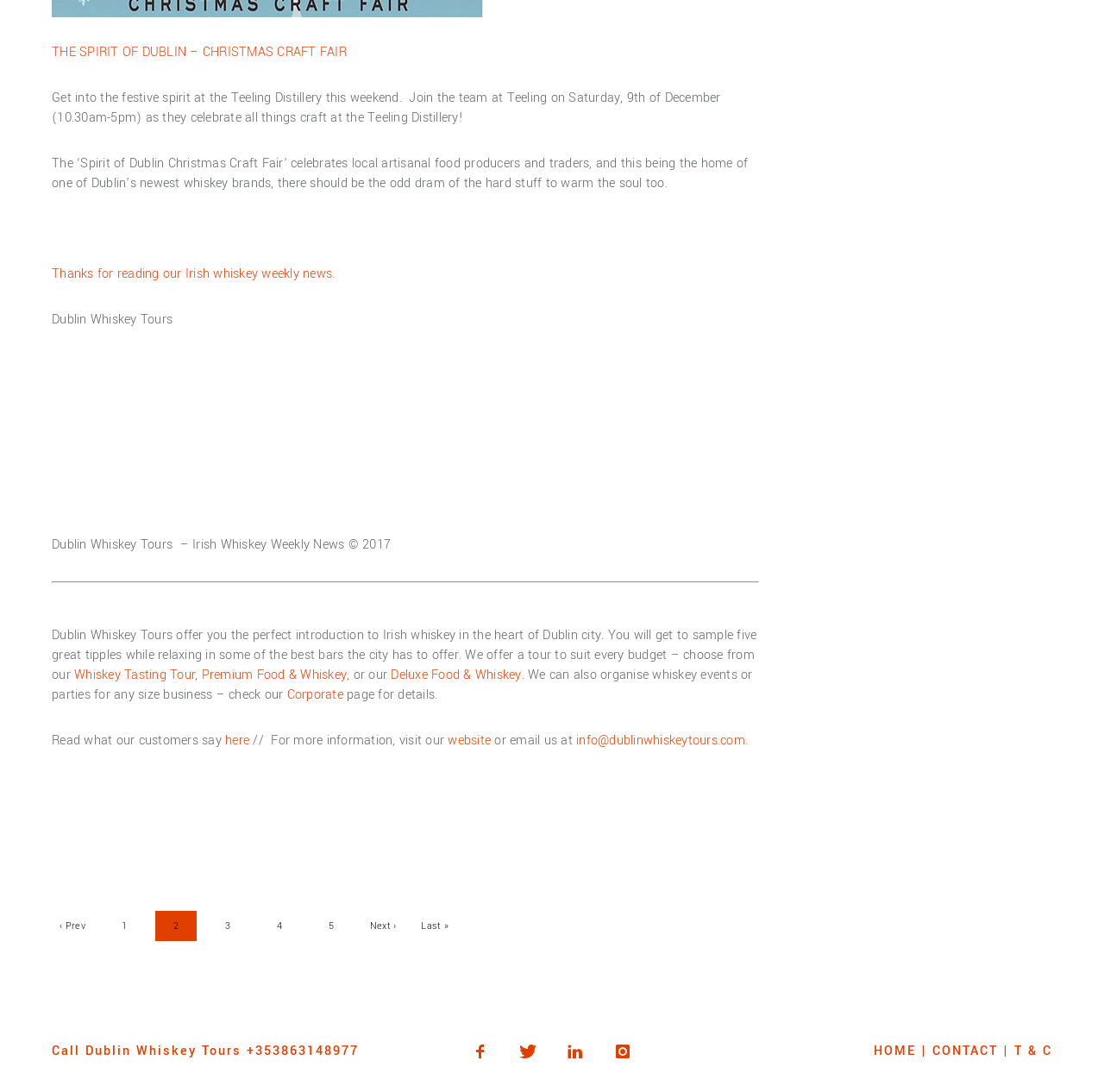Determine the bounding box coordinates of the UI element that matches the following description: "Last »". The coordinates should be four float numbers between 0 and 1 in the format [left, top, right, bottom].

[0.375, 0.834, 0.412, 0.862]